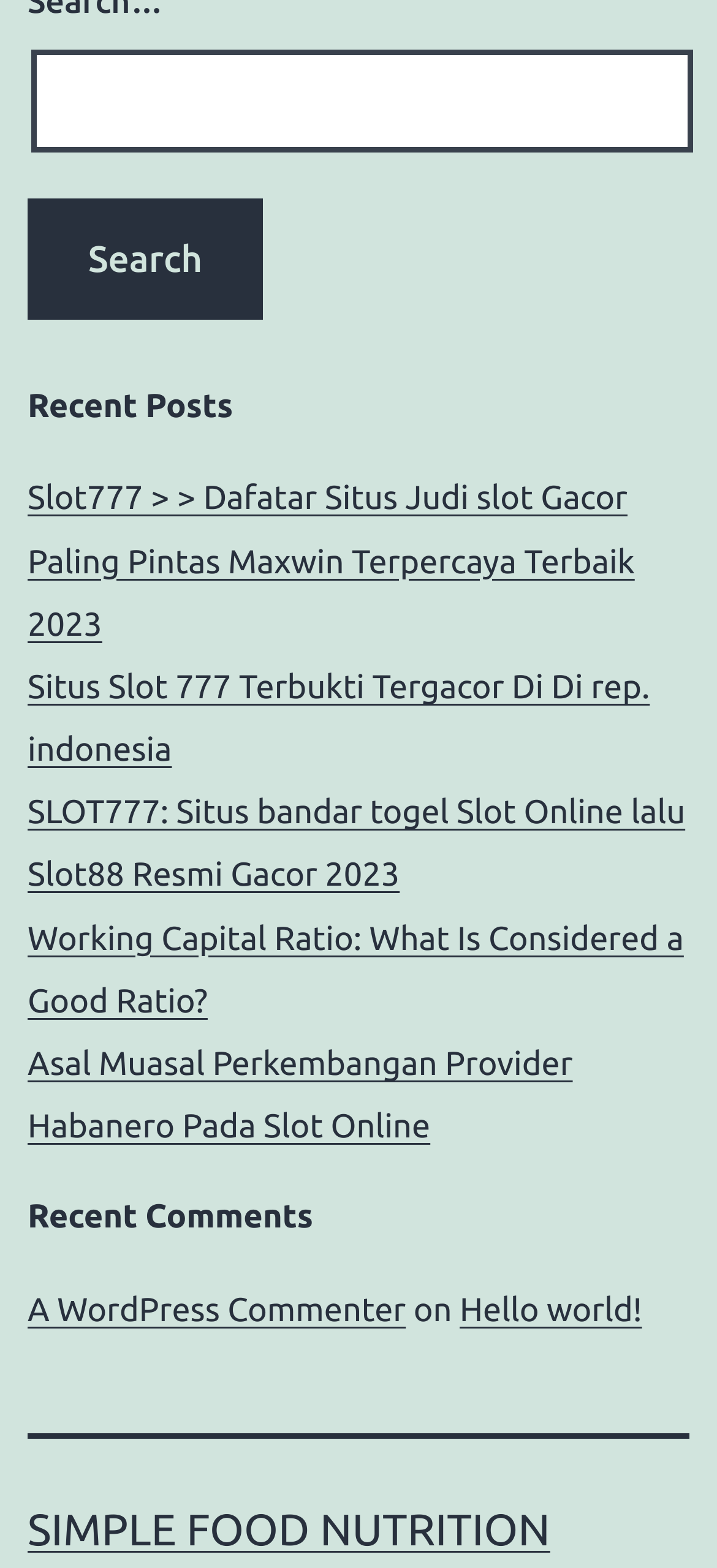How many recent comments are listed?
Using the visual information, answer the question in a single word or phrase.

1